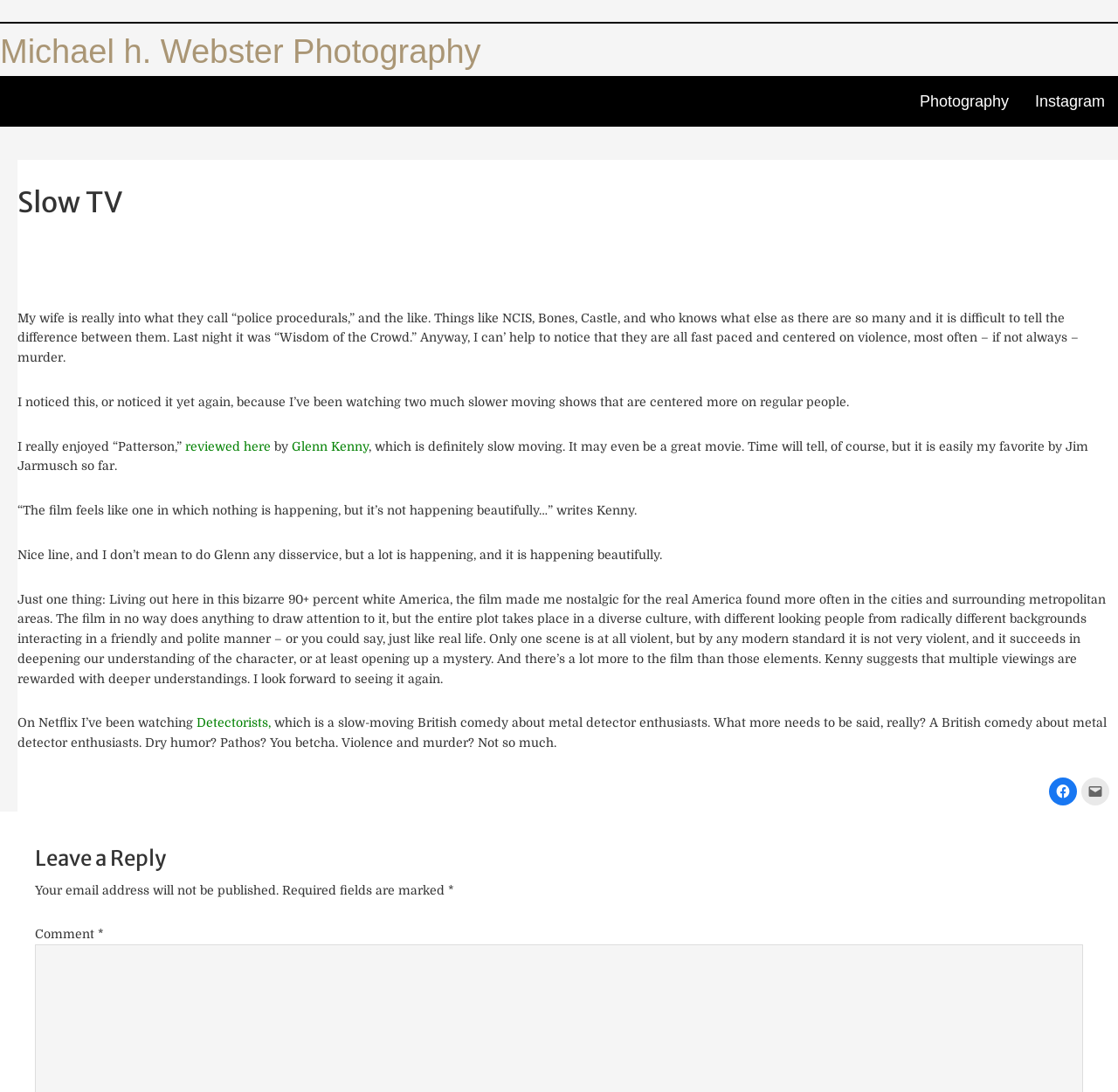What is the name of the movie reviewed by Glenn Kenny?
Provide a detailed and extensive answer to the question.

The author mentions that they enjoyed the movie 'Patterson', which was reviewed by Glenn Kenny, indicating that the movie is a slow-moving film that the author appreciated.